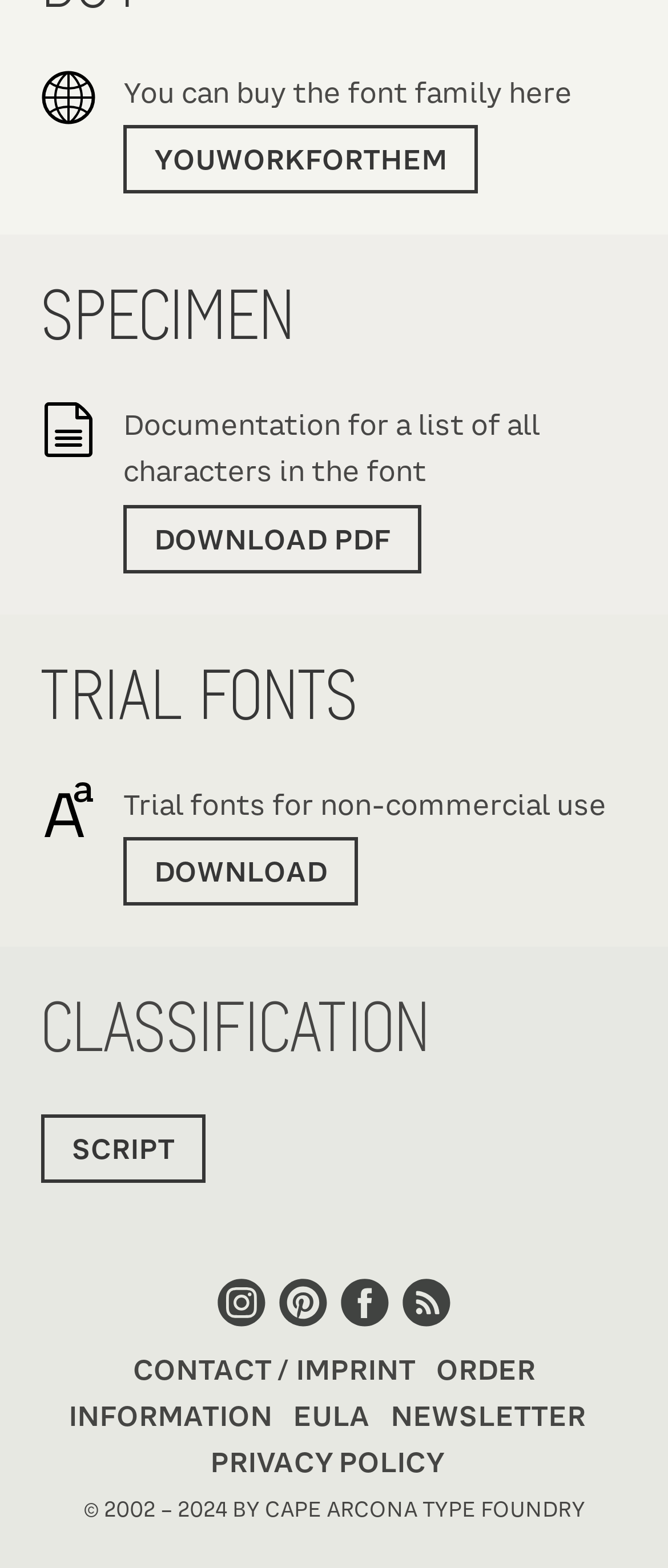Based on the element description, predict the bounding box coordinates (top-left x, top-left y, bottom-right x, bottom-right y) for the UI element in the screenshot: EULA

[0.438, 0.889, 0.554, 0.917]